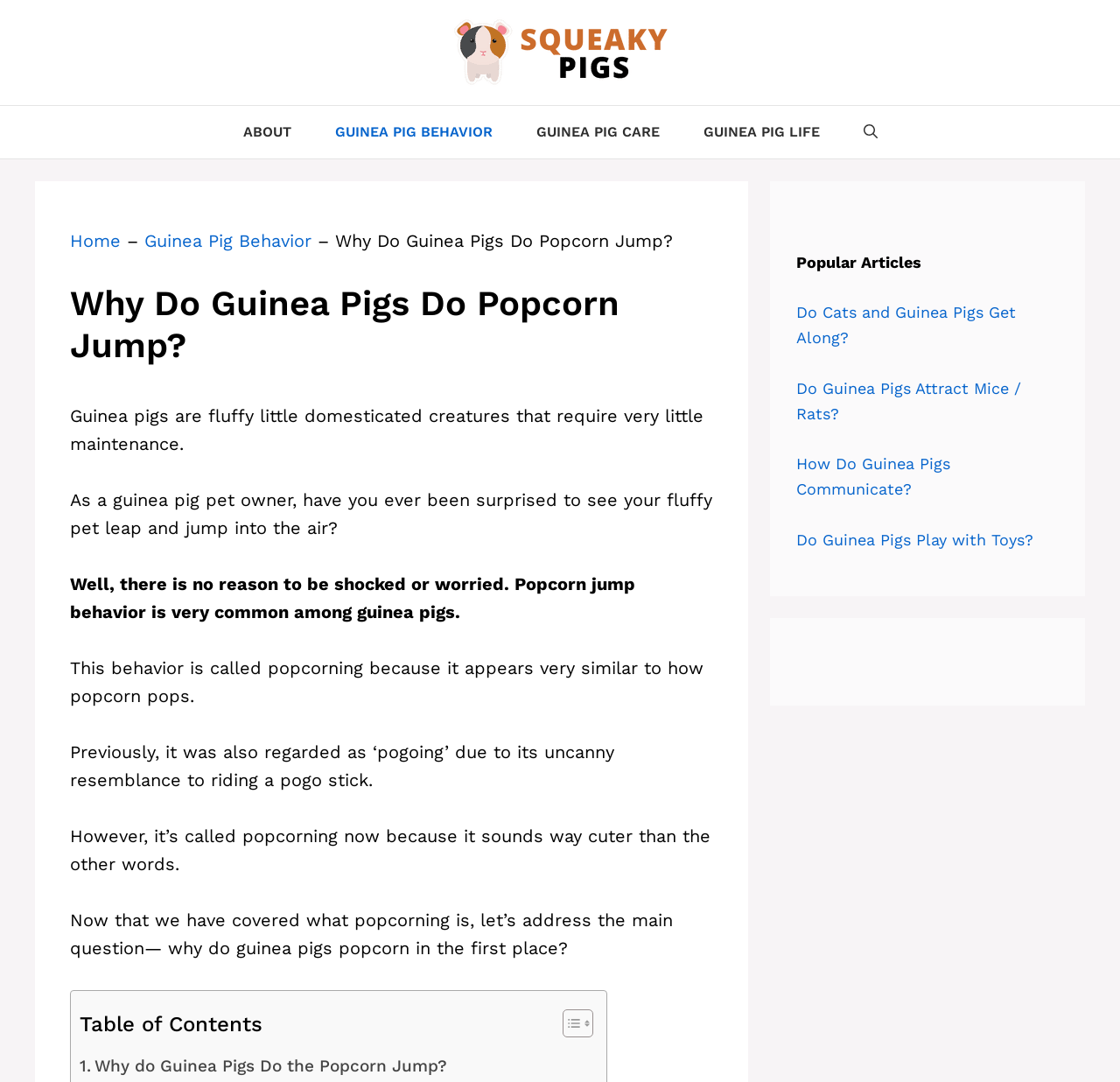Determine the bounding box coordinates for the region that must be clicked to execute the following instruction: "Read the article 'Do Cats and Guinea Pigs Get Along?'".

[0.711, 0.28, 0.907, 0.321]